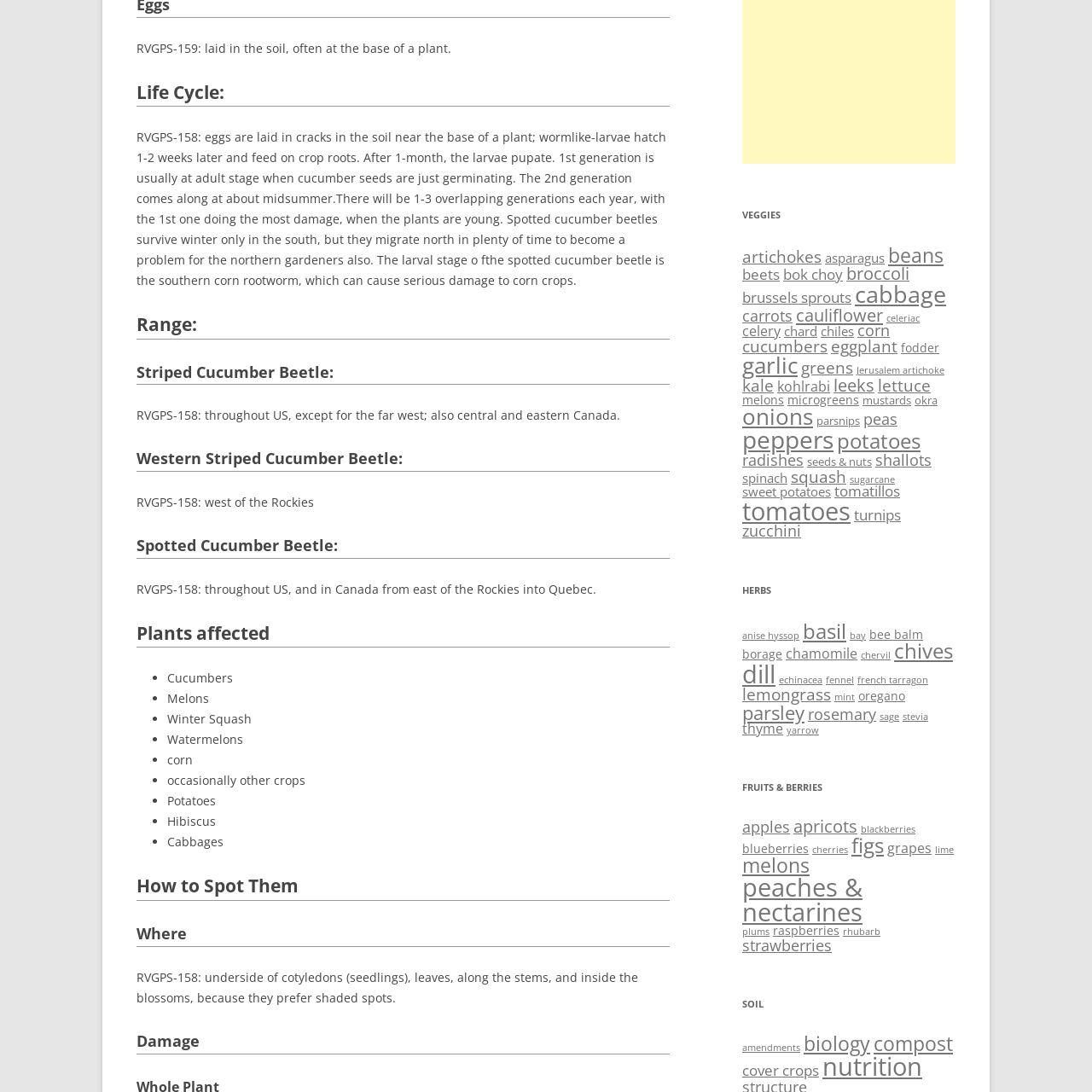Find the bounding box coordinates of the clickable area required to complete the following action: "view information about 'Spotted Cucumber Beetle'".

[0.125, 0.488, 0.613, 0.512]